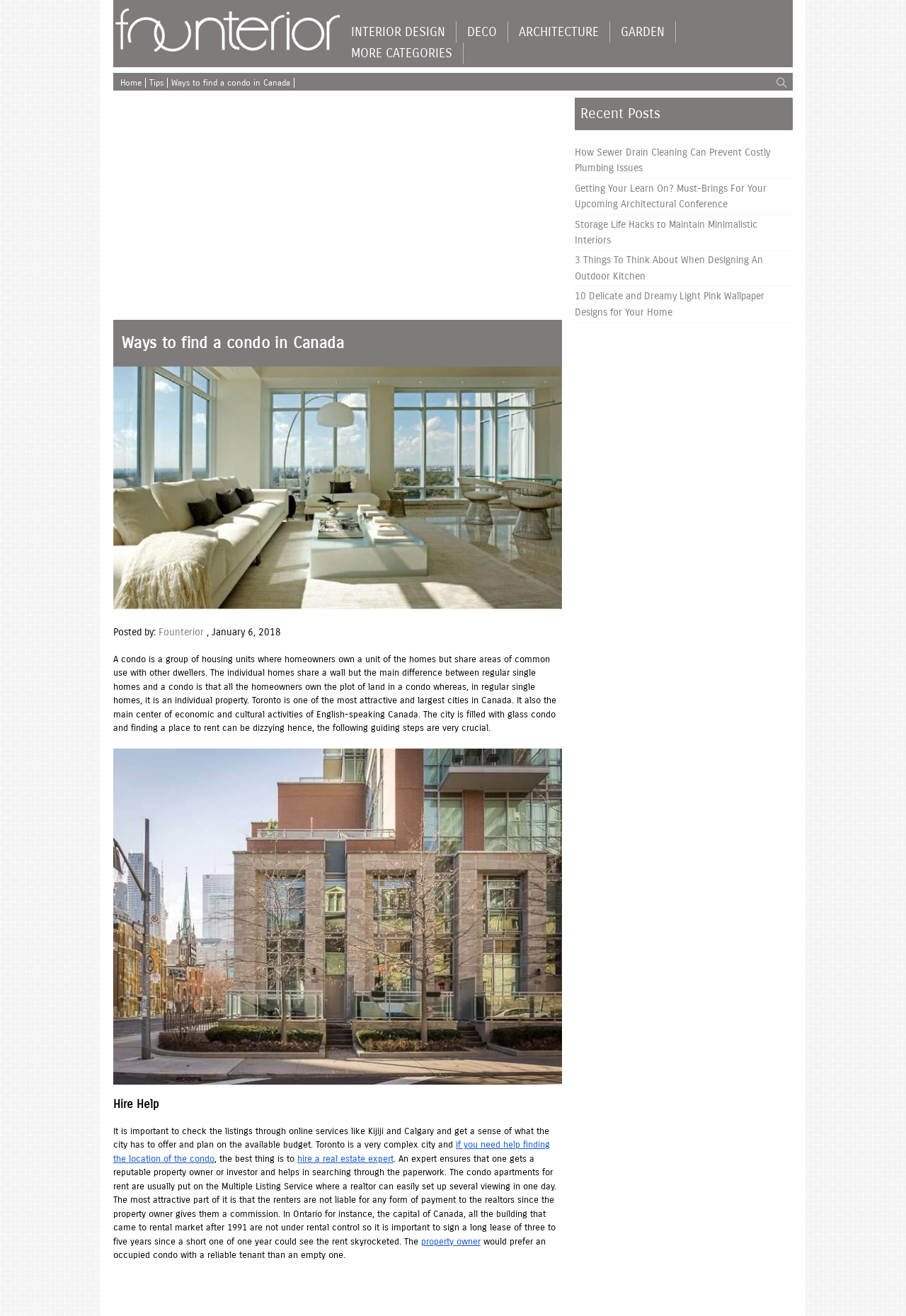Summarize the contents and layout of the webpage in detail.

The webpage is about finding a condo in Canada, specifically in Toronto. At the top, there is a logo of "Founterior" accompanied by a link to the website. Below the logo, there are several links to different categories, including "INTERIOR DESIGN", "DECO", "ARCHITECTURE", and "GARDEN". 

To the right of these links, there are more links, including "Home", "Tips", and "Ways to find a condo in Canada", which is the main topic of the webpage. 

Below these links, there is a heading that reads "Ways to find a condo in Canada" followed by a brief description of what a condo is and the benefits of living in Toronto. The text explains that finding a condo in Toronto can be overwhelming, and therefore, provides guiding steps to help with the process.

The guiding steps include hiring a real estate expert to help with the search, checking online listings, and signing a long lease to avoid rent increases. There are also links to related topics, such as finding the location of a condo and working with a property owner.

On the right side of the webpage, there is a section titled "Recent Posts" that lists several articles related to interior design, architecture, and home maintenance. These articles include topics such as sewer drain cleaning, architectural conferences, storage life hacks, outdoor kitchen design, and light pink wallpaper designs.